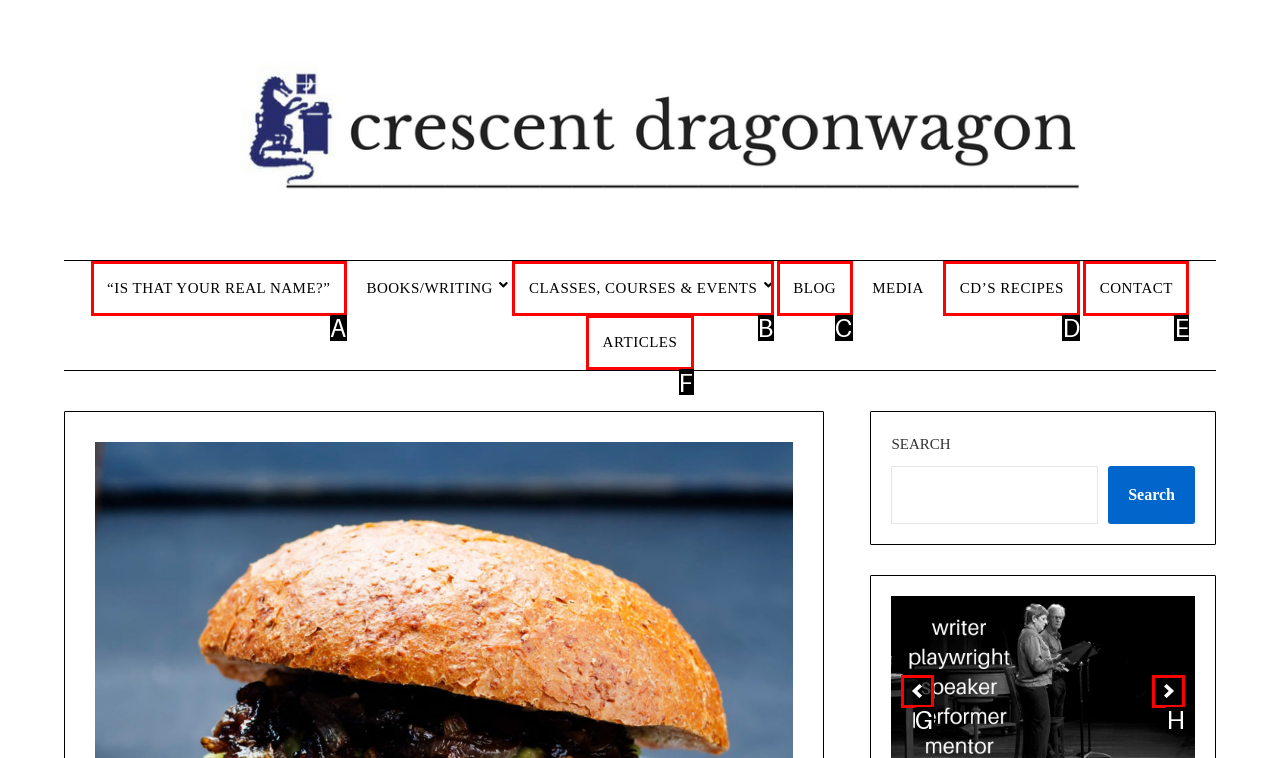With the provided description: “Is that your real name?”, select the most suitable HTML element. Respond with the letter of the selected option.

A